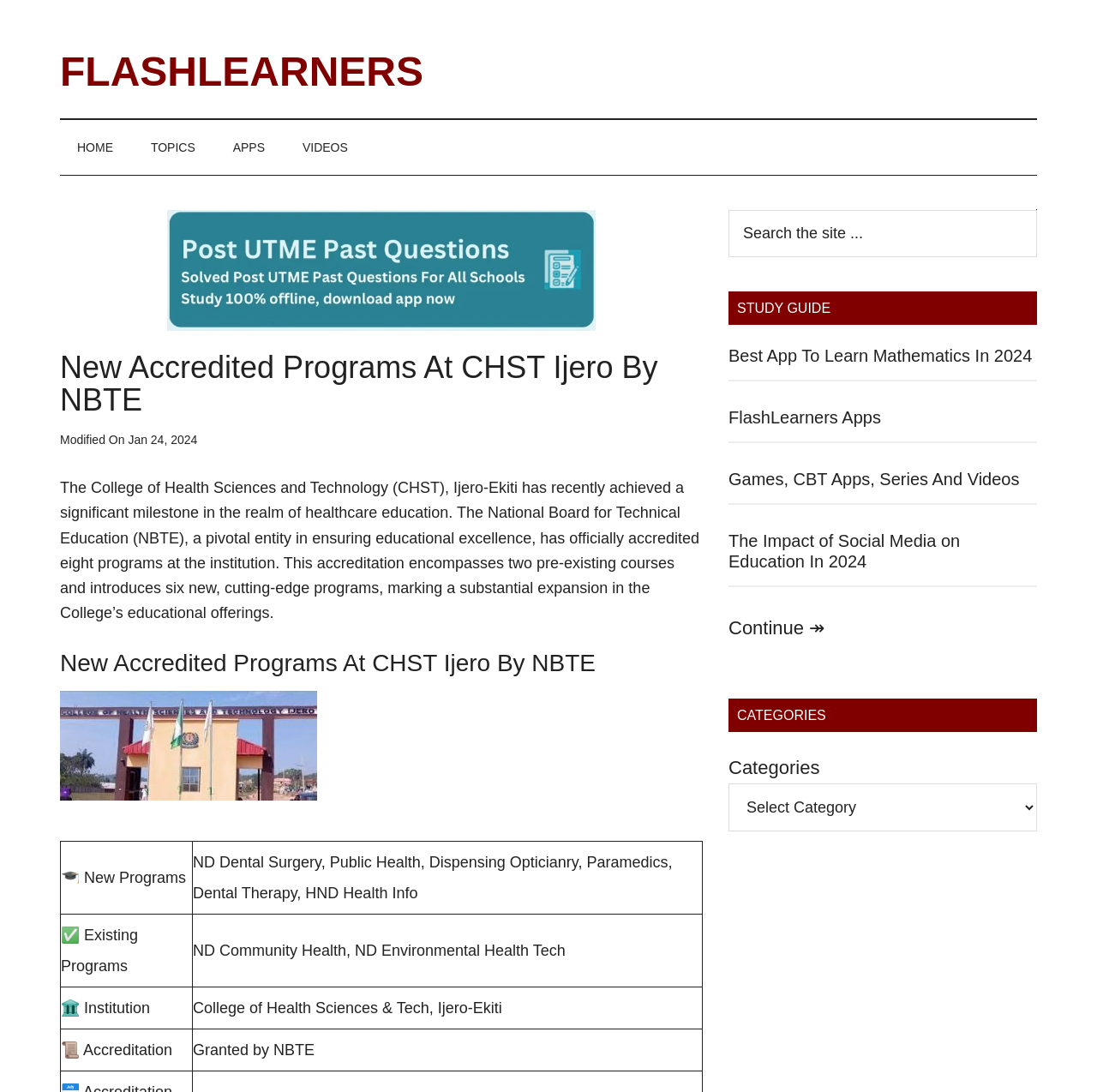Determine the bounding box coordinates of the region to click in order to accomplish the following instruction: "Search the site". Provide the coordinates as four float numbers between 0 and 1, specifically [left, top, right, bottom].

[0.664, 0.192, 0.945, 0.235]